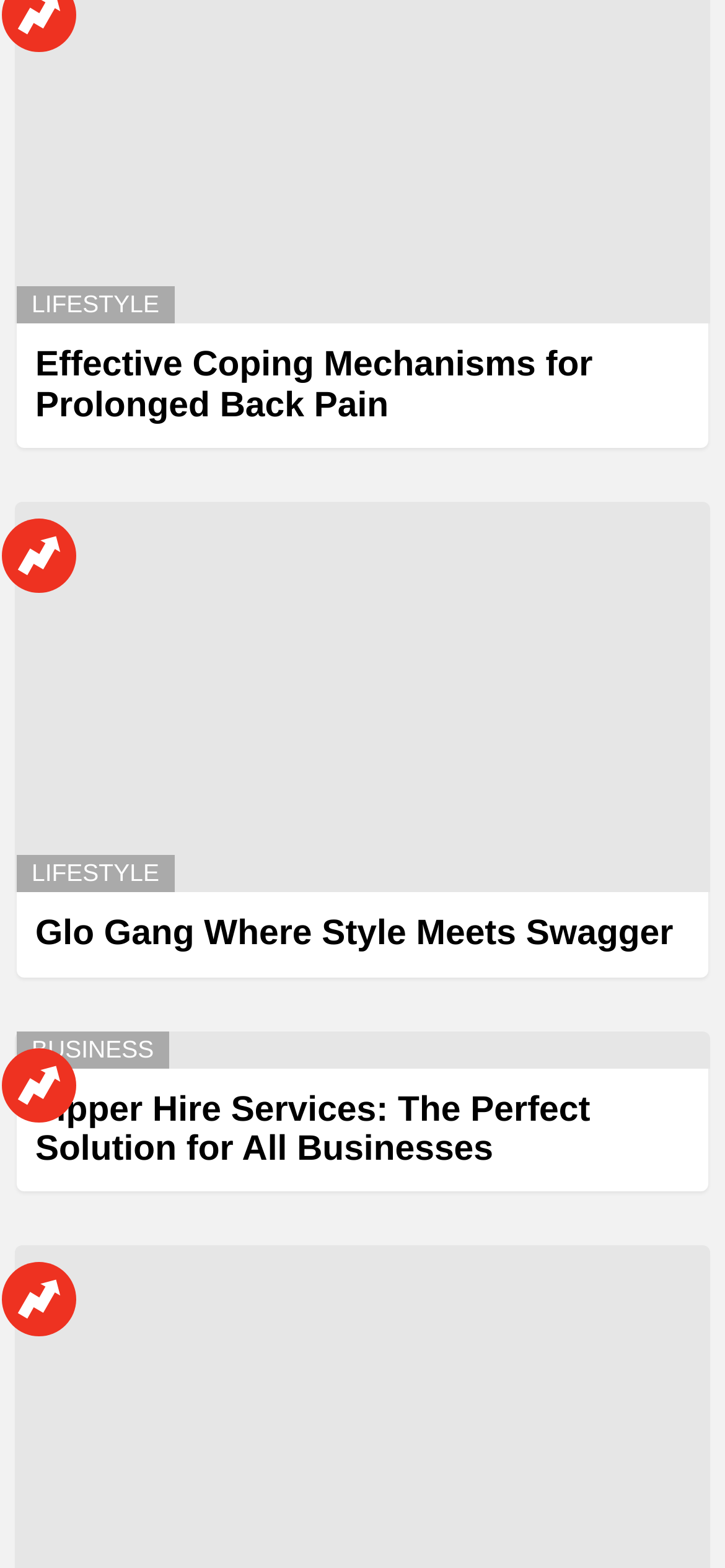Please provide the bounding box coordinates for the element that needs to be clicked to perform the following instruction: "read Effective Coping Mechanisms for Prolonged Back Pain". The coordinates should be given as four float numbers between 0 and 1, i.e., [left, top, right, bottom].

[0.049, 0.207, 0.951, 0.271]